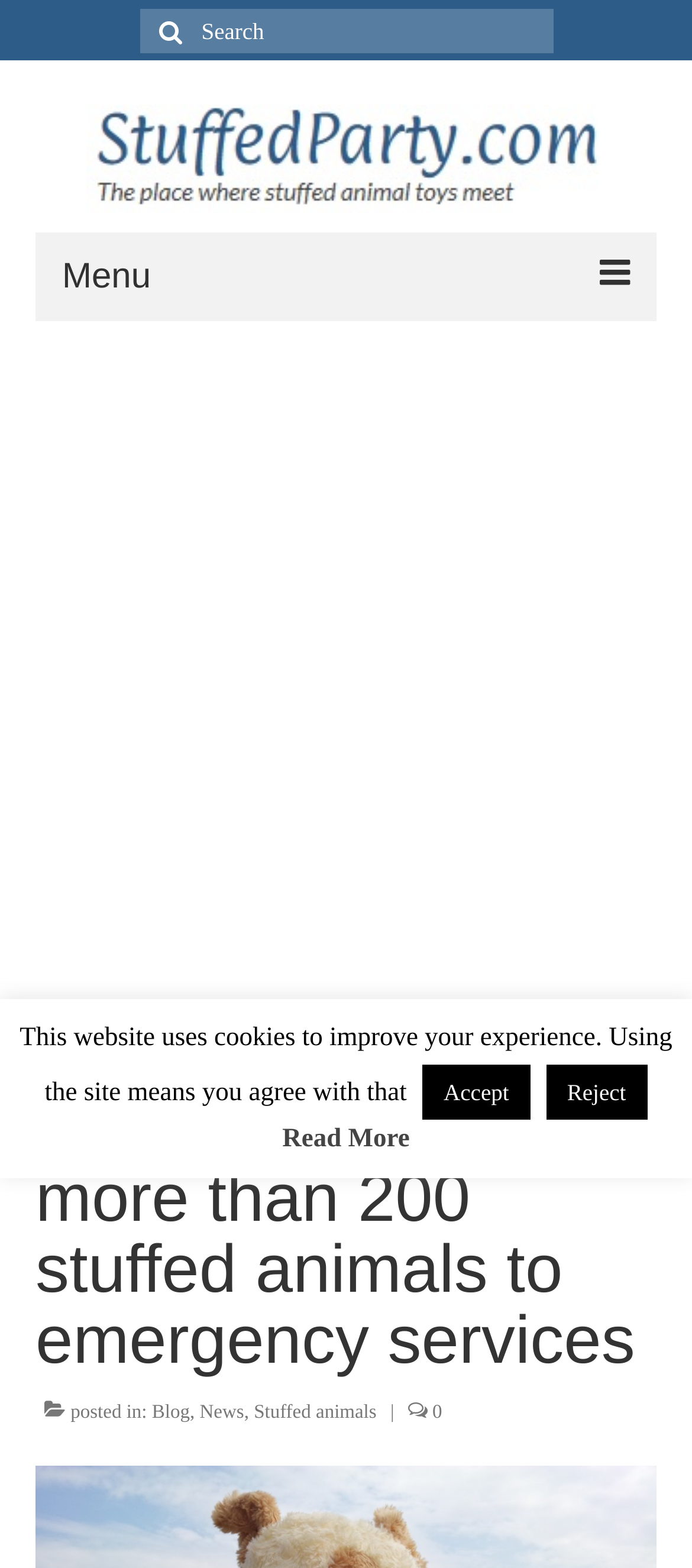Specify the bounding box coordinates of the region I need to click to perform the following instruction: "View the news". The coordinates must be four float numbers in the range of 0 to 1, i.e., [left, top, right, bottom].

[0.077, 0.263, 0.923, 0.309]